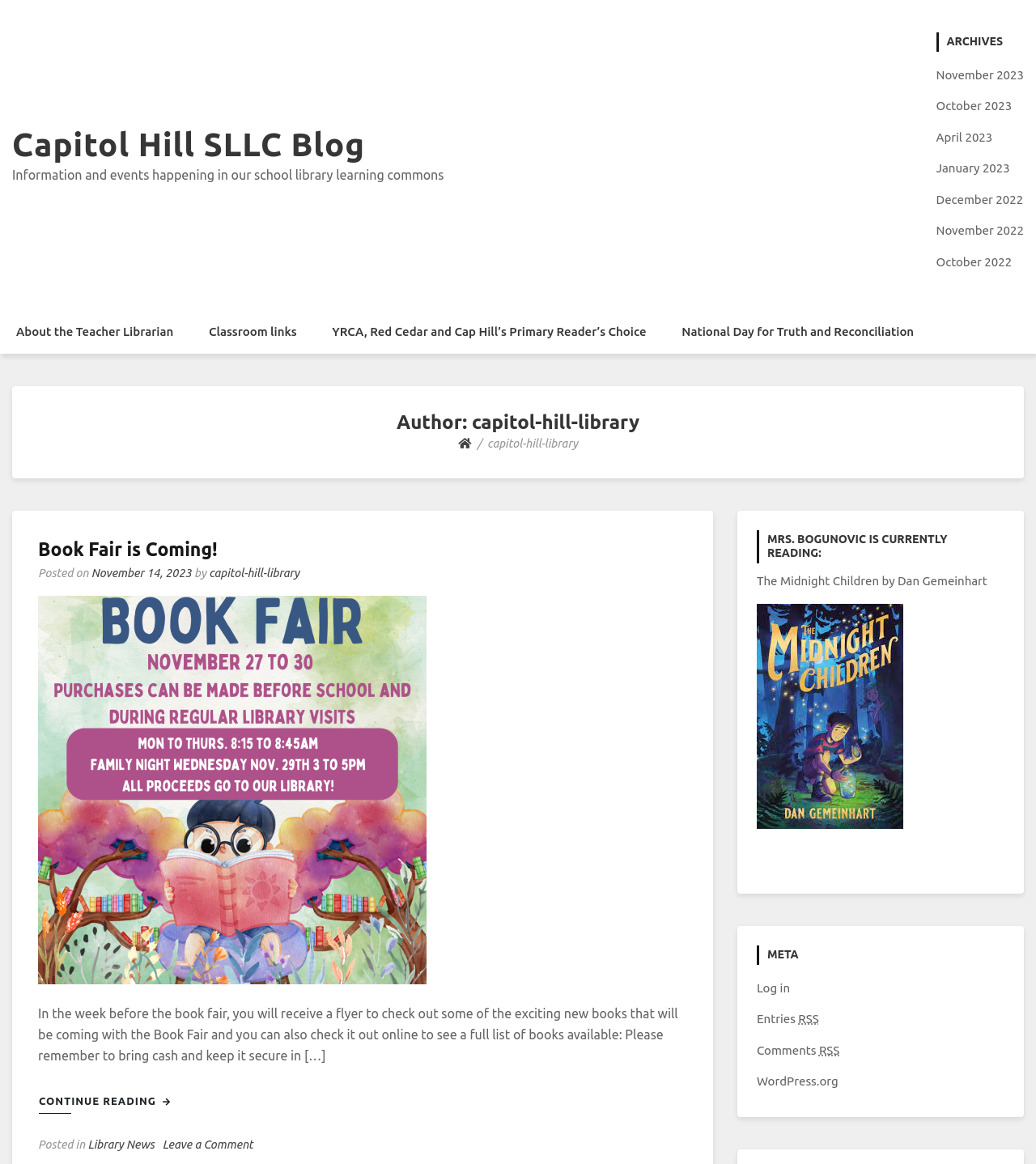Using the element description provided, determine the bounding box coordinates in the format (top-left x, top-left y, bottom-right x, bottom-right y). Ensure that all values are floating point numbers between 0 and 1. Element description: parent_node: Book Fair is Coming!

[0.037, 0.666, 0.412, 0.678]